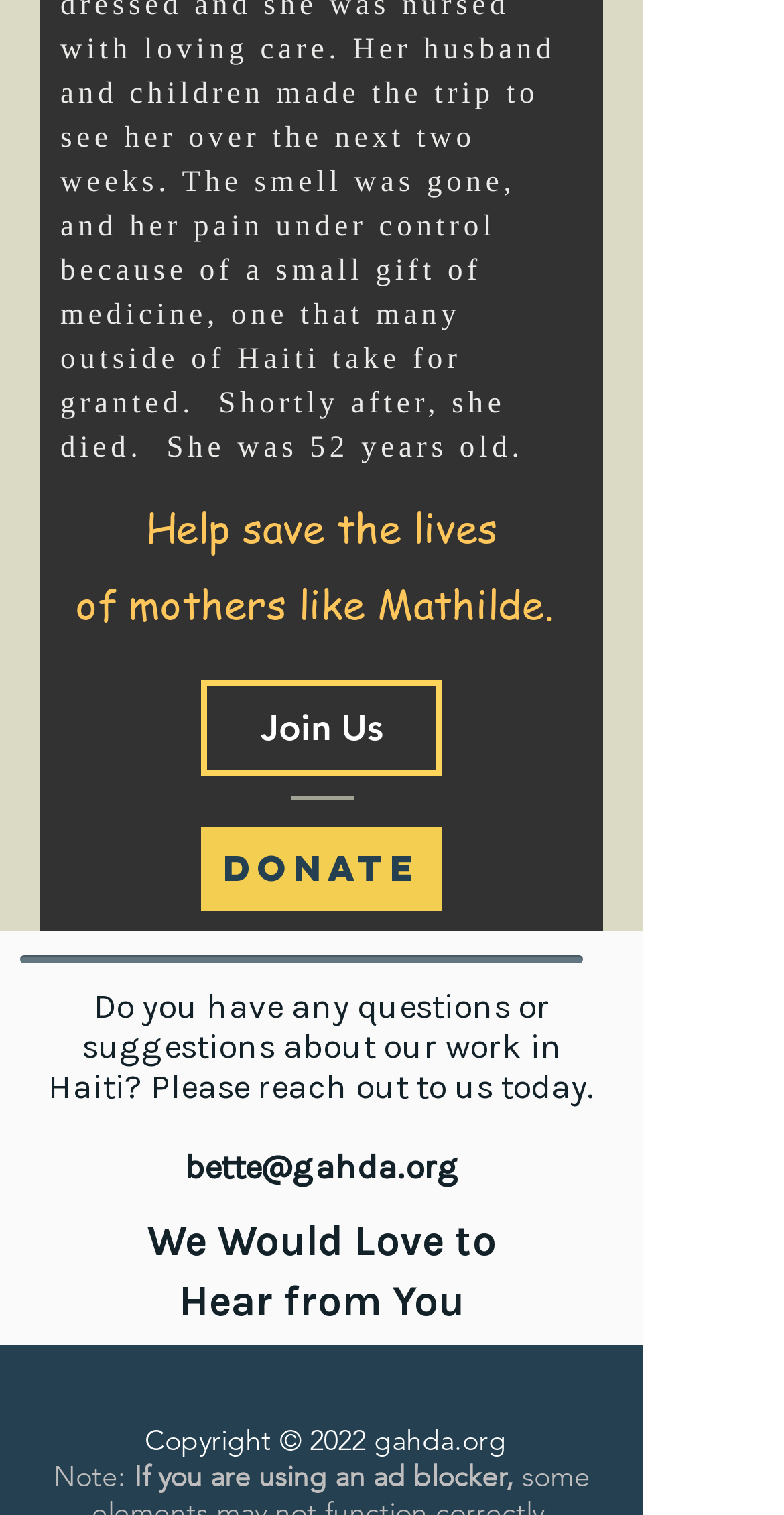What is the organization's stance on ad blockers?
Utilize the information in the image to give a detailed answer to the question.

The static text elements at the bottom of the page mention 'Note: If you are using an ad blocker,...', which suggests that the organization has a note or a message about ad blockers.